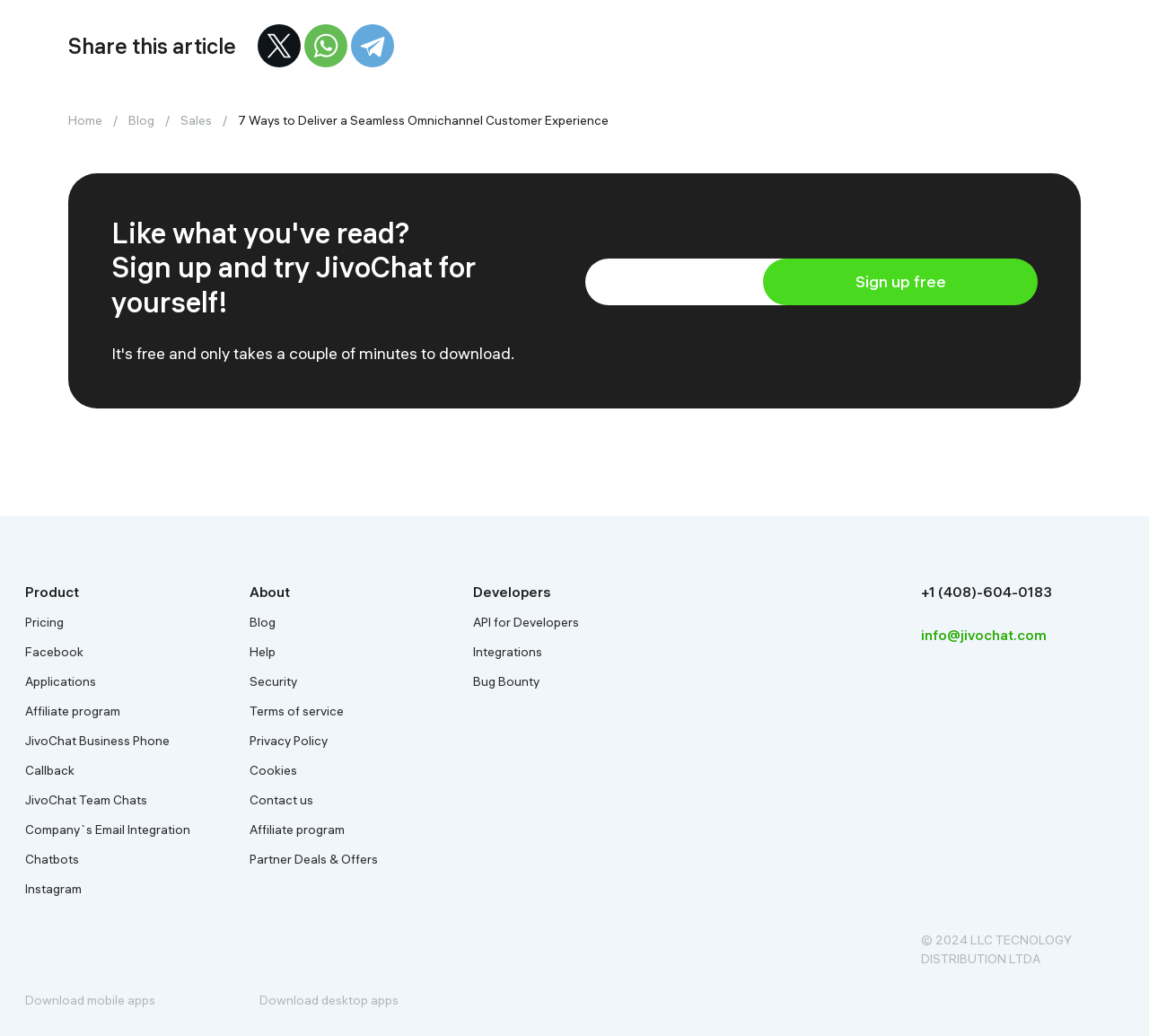What are the social media platforms listed?
Please provide a single word or phrase in response based on the screenshot.

Twitter, WhatsApp, Telegram, Facebook, Instagram